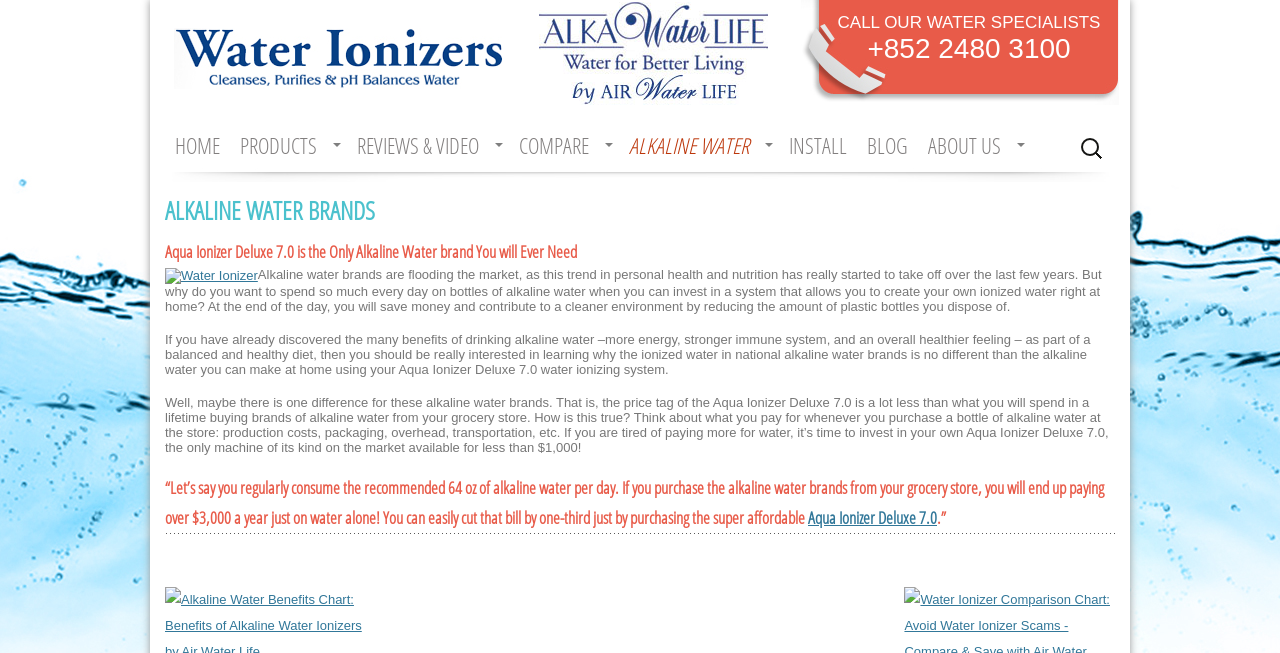How much can you save by using the Aqua Ionizer Deluxe 7.0?
Please answer the question with a detailed response using the information from the screenshot.

I found the answer by reading the text that says 'You can easily cut that bill by one-third just by purchasing the super affordable Aqua Ionizer Deluxe 7.0' and understanding that it's referring to the cost of buying alkaline water from the grocery store.